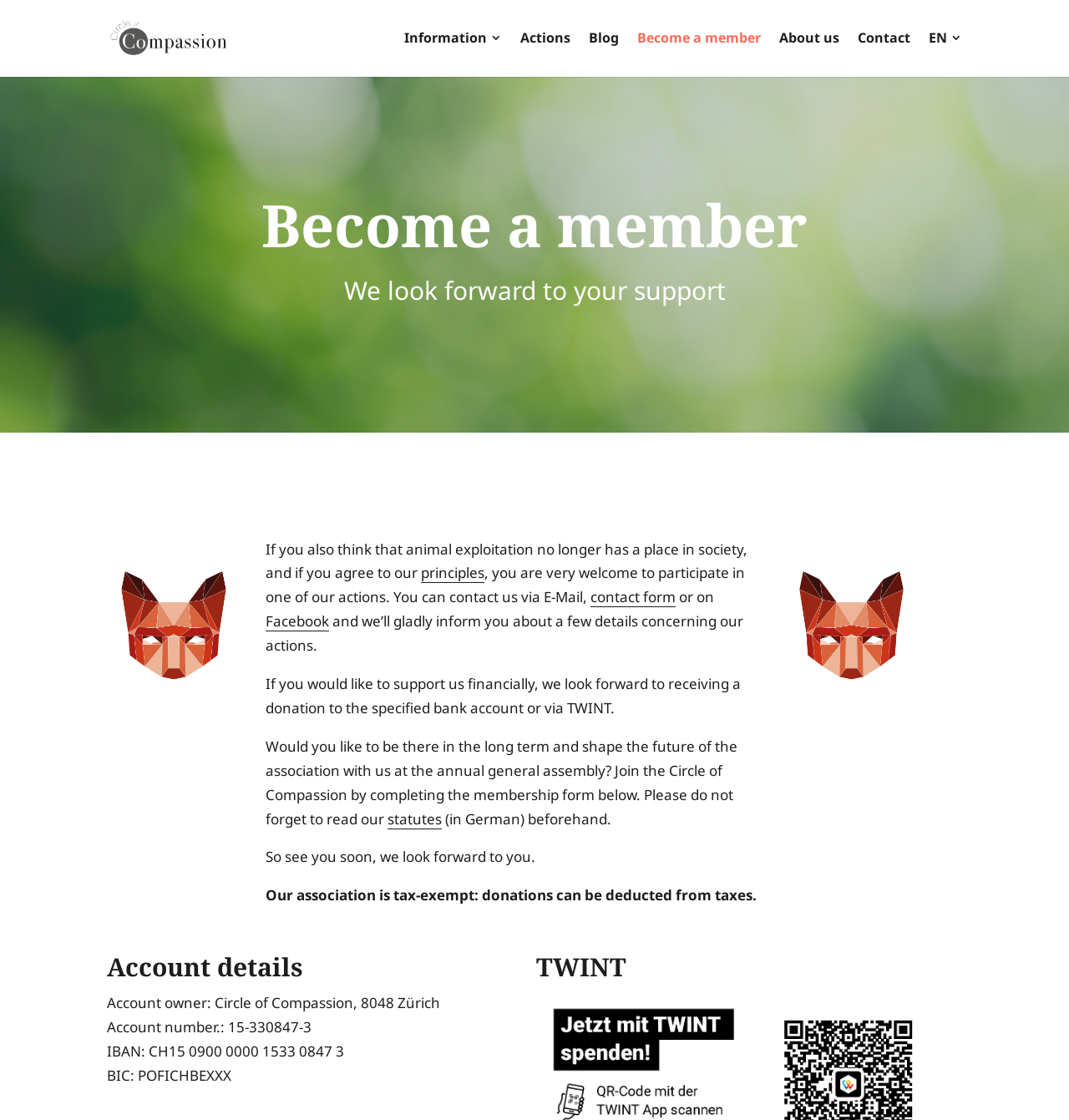Please identify the coordinates of the bounding box for the clickable region that will accomplish this instruction: "View the statutes".

[0.362, 0.722, 0.413, 0.74]